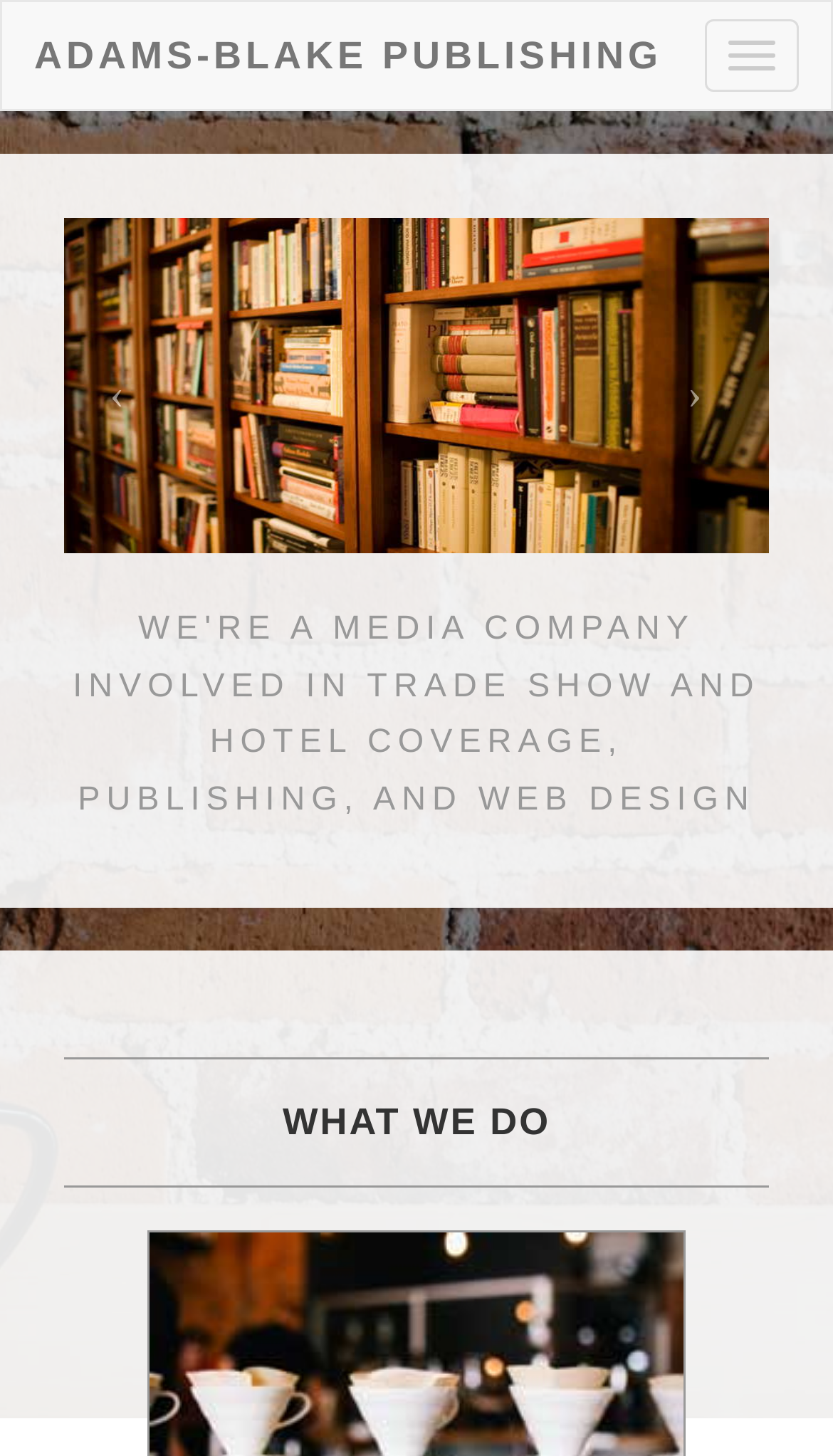Please provide the bounding box coordinates for the UI element as described: "Adams-Blake Publishing". The coordinates must be four floats between 0 and 1, represented as [left, top, right, bottom].

[0.003, 0.001, 0.833, 0.075]